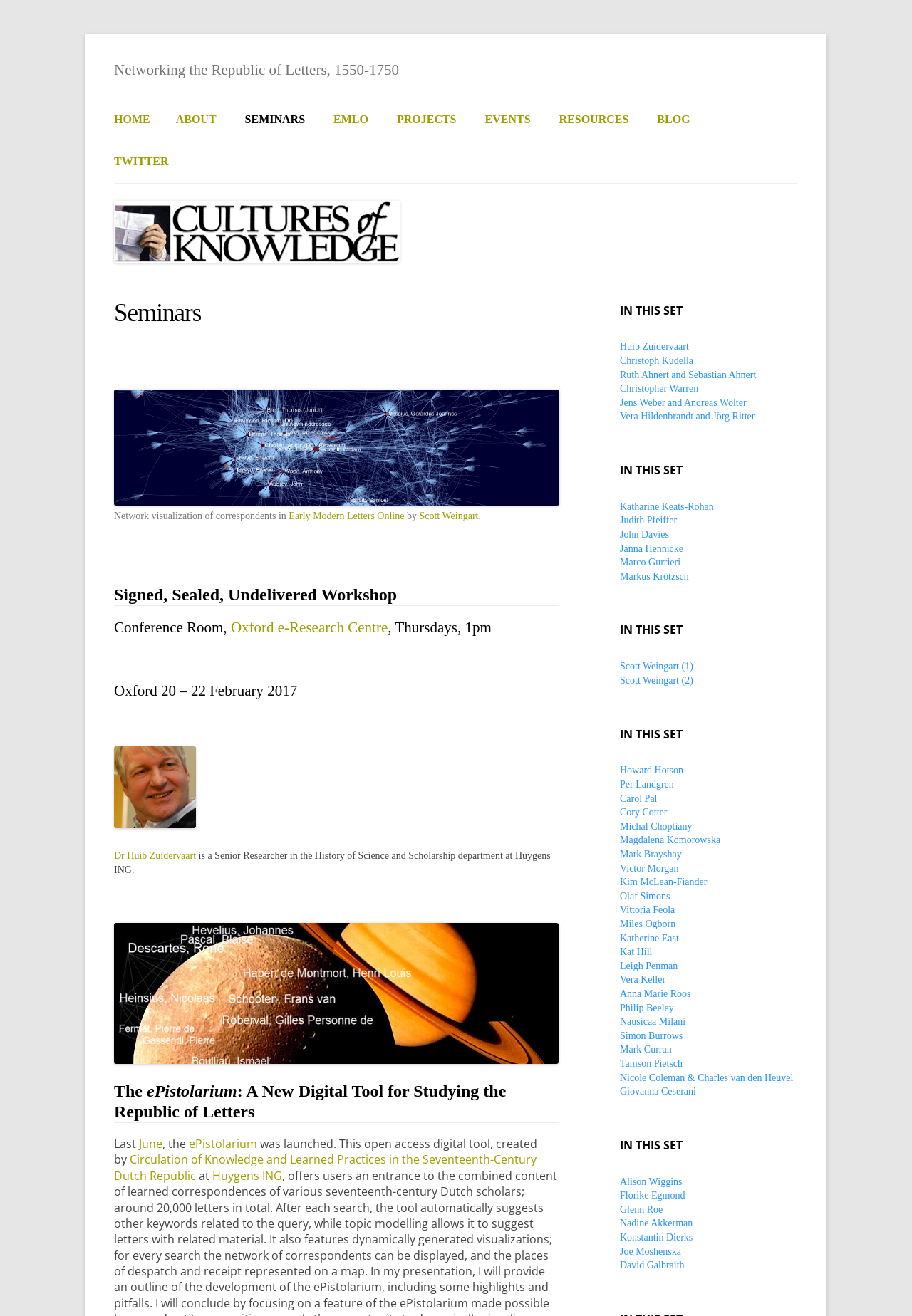Determine the coordinates of the bounding box that should be clicked to complete the instruction: "View the 'Seminars' heading". The coordinates should be represented by four float numbers between 0 and 1: [left, top, right, bottom].

[0.125, 0.226, 0.613, 0.249]